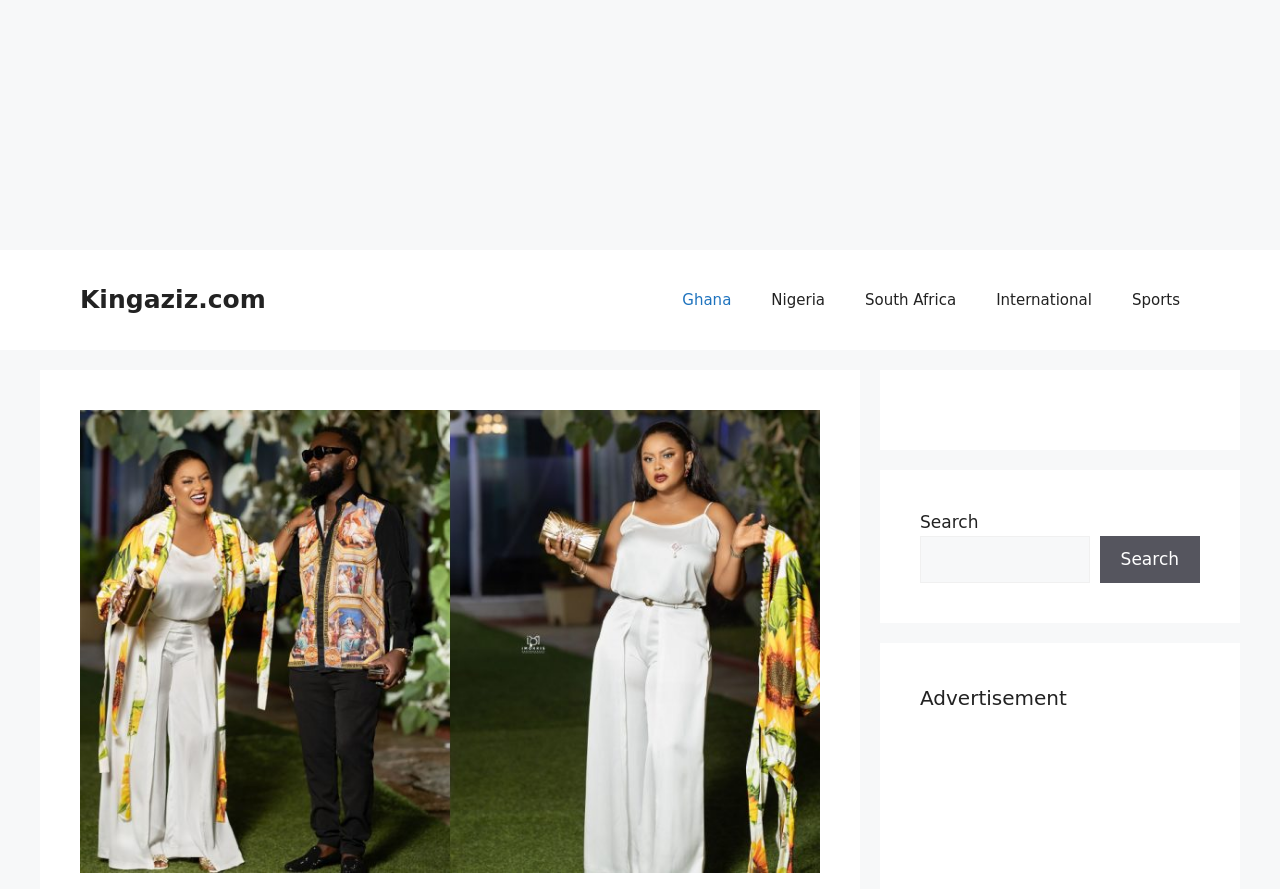Give a one-word or one-phrase response to the question: 
What countries are listed in the navigation menu?

Ghana, Nigeria, South Africa, International